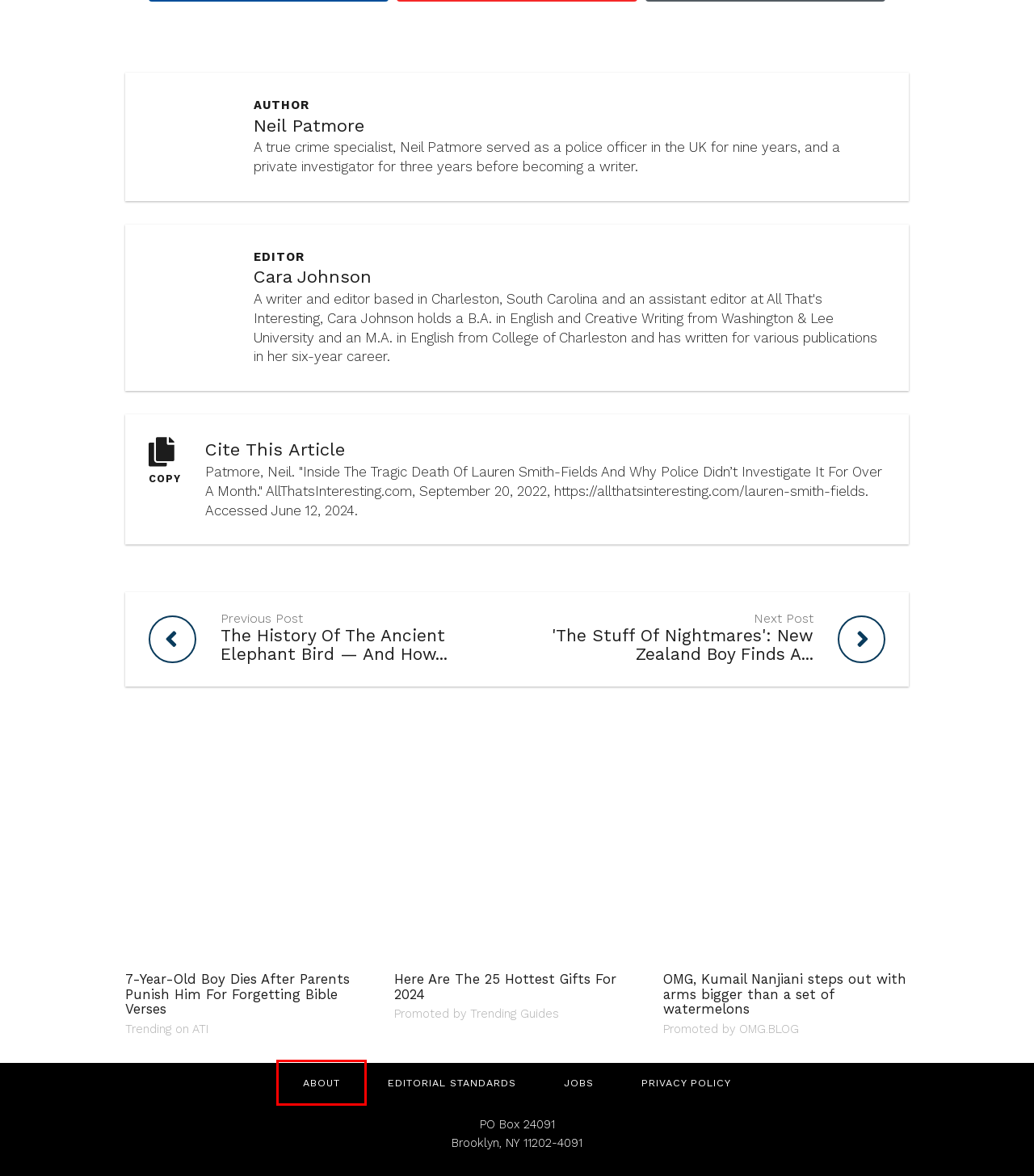Given a webpage screenshot with a UI element marked by a red bounding box, choose the description that best corresponds to the new webpage that will appear after clicking the element. The candidates are:
A. 25 Insanely Cool Gifts That WILL Sell Out Early This Year
B. 'Stuff Of Nightmares': 9-Year-Old Boy Finds Three-Foot-Long Worm
C. Meet The Elephant Bird, A Giant, Extinct Ostrich-Like Creature
D. All That Is Interesting's Privacy Policy
E. About All That's Interesting
F. Editorial Standards
G. Cara Johnson - All That's Interesting
H. 7-Year-Old Boy Dies After Parents Punish Him For Forgetting Bible Verses

E